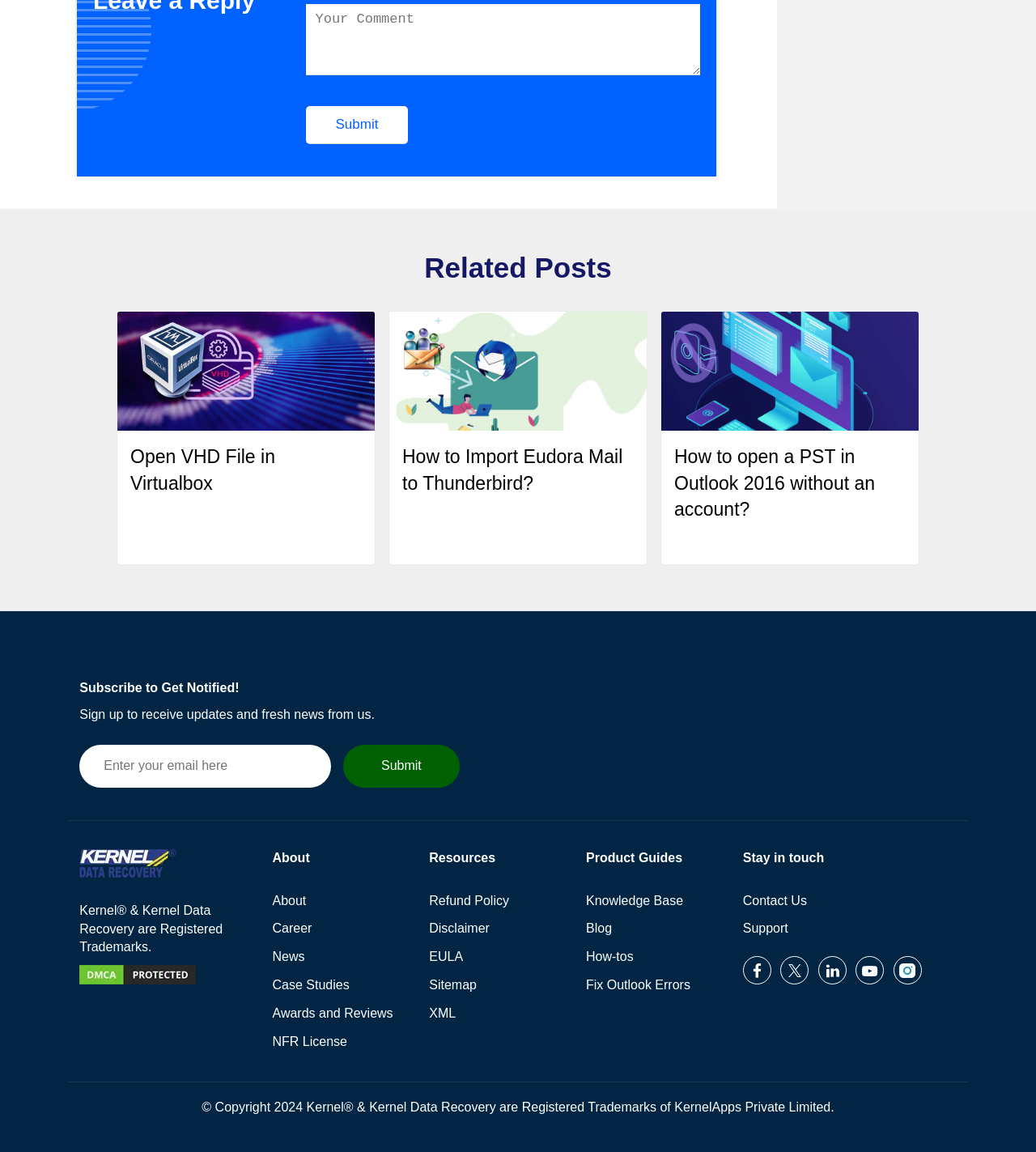What is the purpose of the 'Submit' button at the bottom?
Can you give a detailed and elaborate answer to the question?

The 'Submit' button at the bottom is likely used to submit an email address for subscription or newsletter purposes, as it is located next to a textbox with a placeholder 'Enter your email here'.